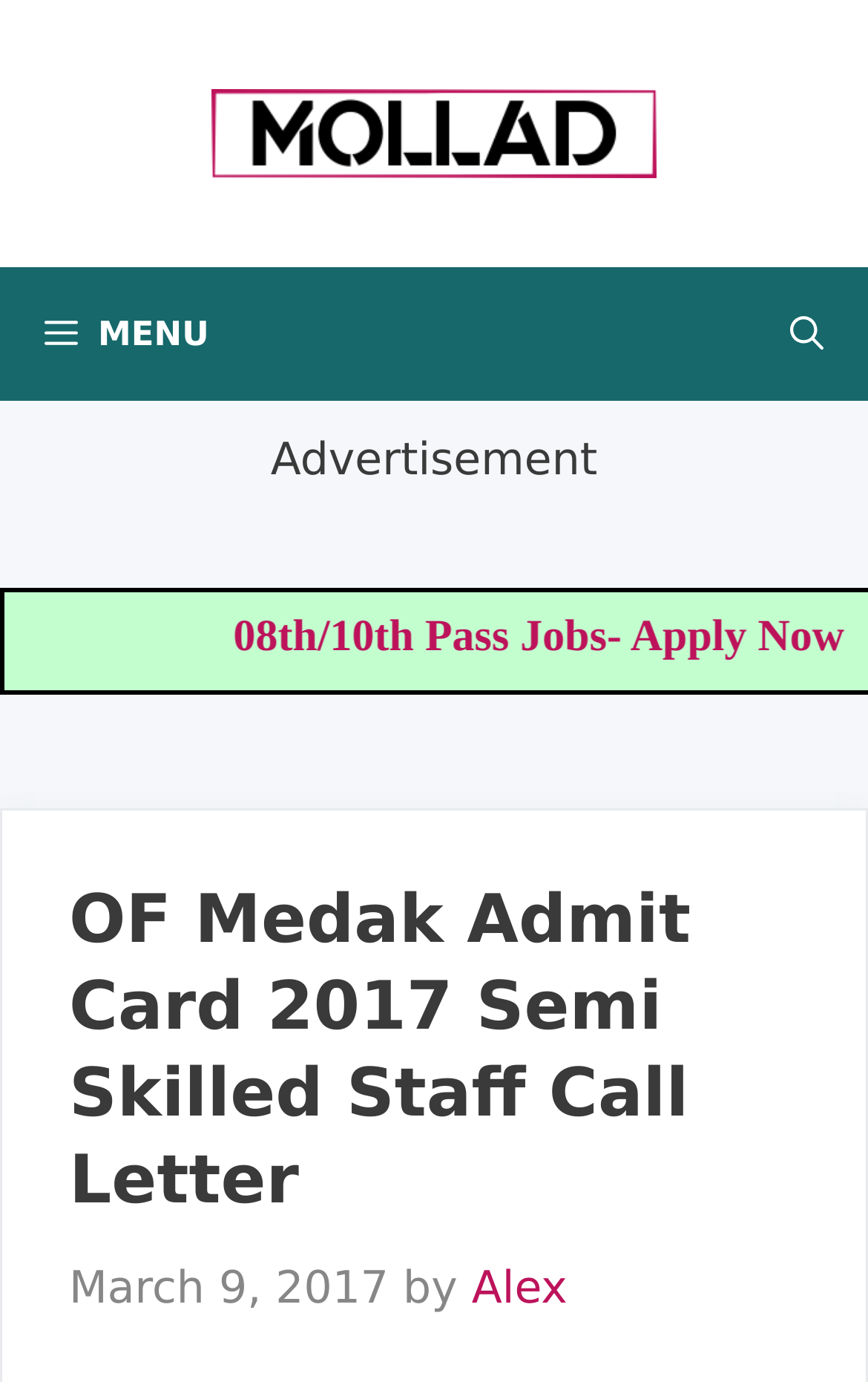What is the category of the job mentioned?
Using the picture, provide a one-word or short phrase answer.

Semi Skilled Staff